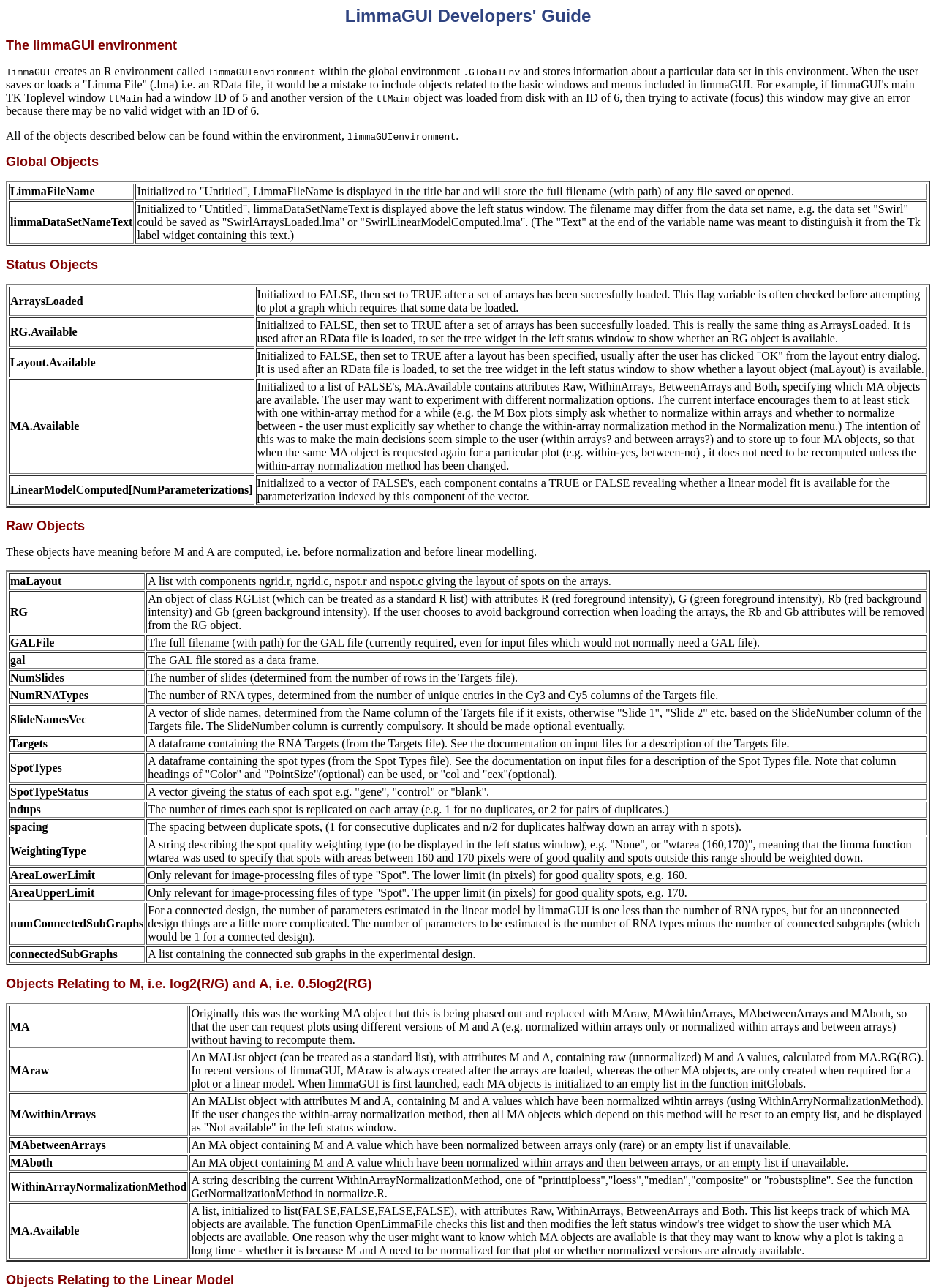Please answer the following question using a single word or phrase: 
What is the 'gal' object?

a data frame